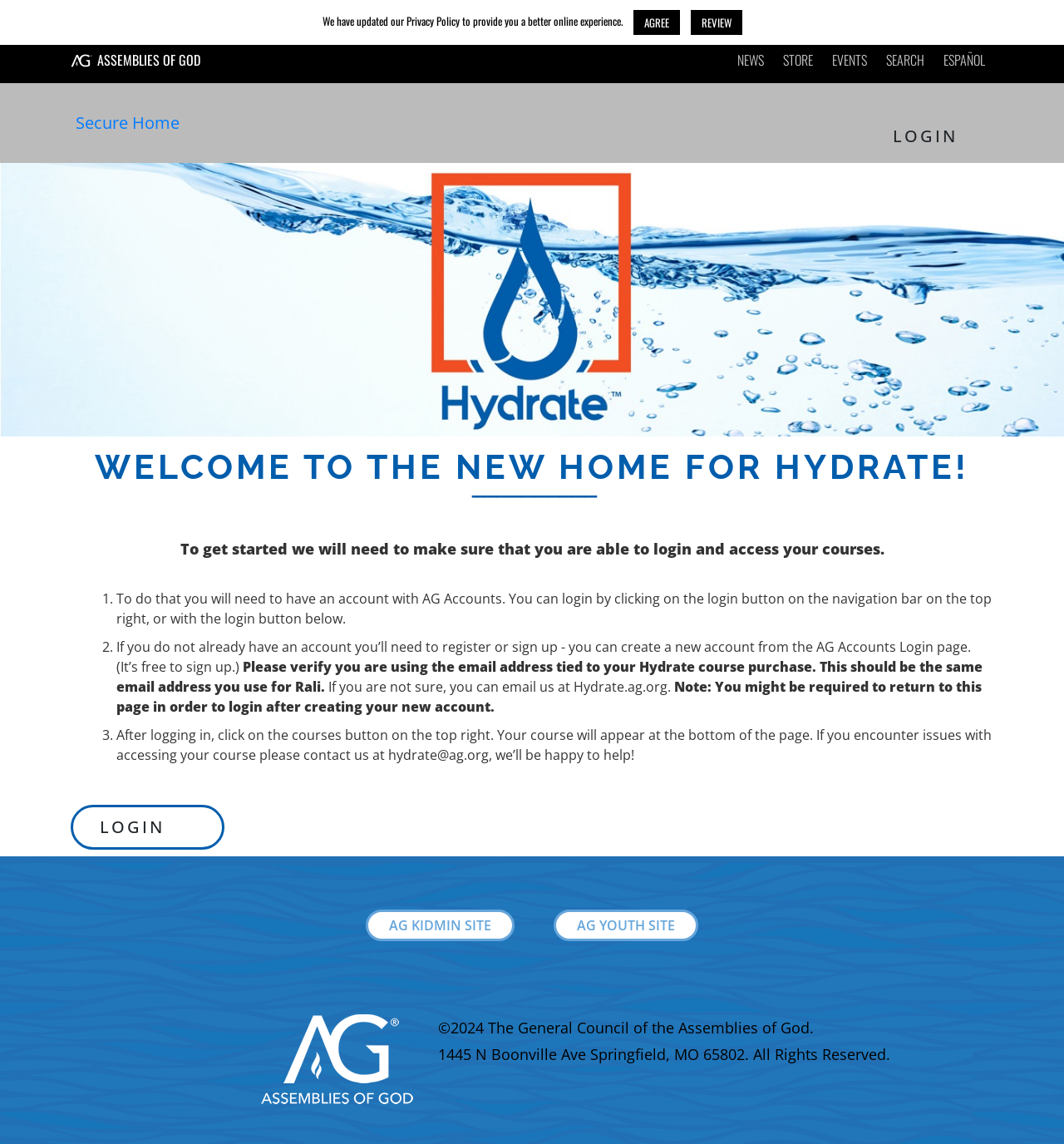Construct a comprehensive description capturing every detail on the webpage.

The webpage is titled "Secure | Hydrate" and has a main content area that spans the entire page. At the top, there is a notification stating "We have updated our Privacy Policy to provide you a better online experience" with an "AGREE" button and a "REVIEW" link next to it. 

Below this notification, there is a horizontal navigation bar with links to "ASSEMBLIES OF GOD", "NEWS", "STORE", "EVENTS", "SEARCH", and "ESPAÑOL". The "ASSEMBLIES OF GOD" link has an associated image. 

To the right of the navigation bar, there is a "Secure Home" link and a "LOGIN" button. 

Further down, there is a large image that spans the width of the page. 

Below the image, there is a heading that reads "WELCOME TO THE NEW HOME FOR HYDRATE!" followed by a paragraph of text explaining that users need to login and access their courses. 

The text is divided into three numbered steps. The first step explains how to login using the "LOGIN" button on the top right or the one below. The second step explains how to register or sign up for an account if the user doesn't already have one. The third step explains how to access courses after logging in. 

There are also some additional notes and contact information provided, including an email address to contact for assistance. 

At the bottom of the page, there are links to "AG KIDMIN SITE" and "AG YOUTH SITE", as well as a copyright notice and an address for the General Council of the Assemblies of God.